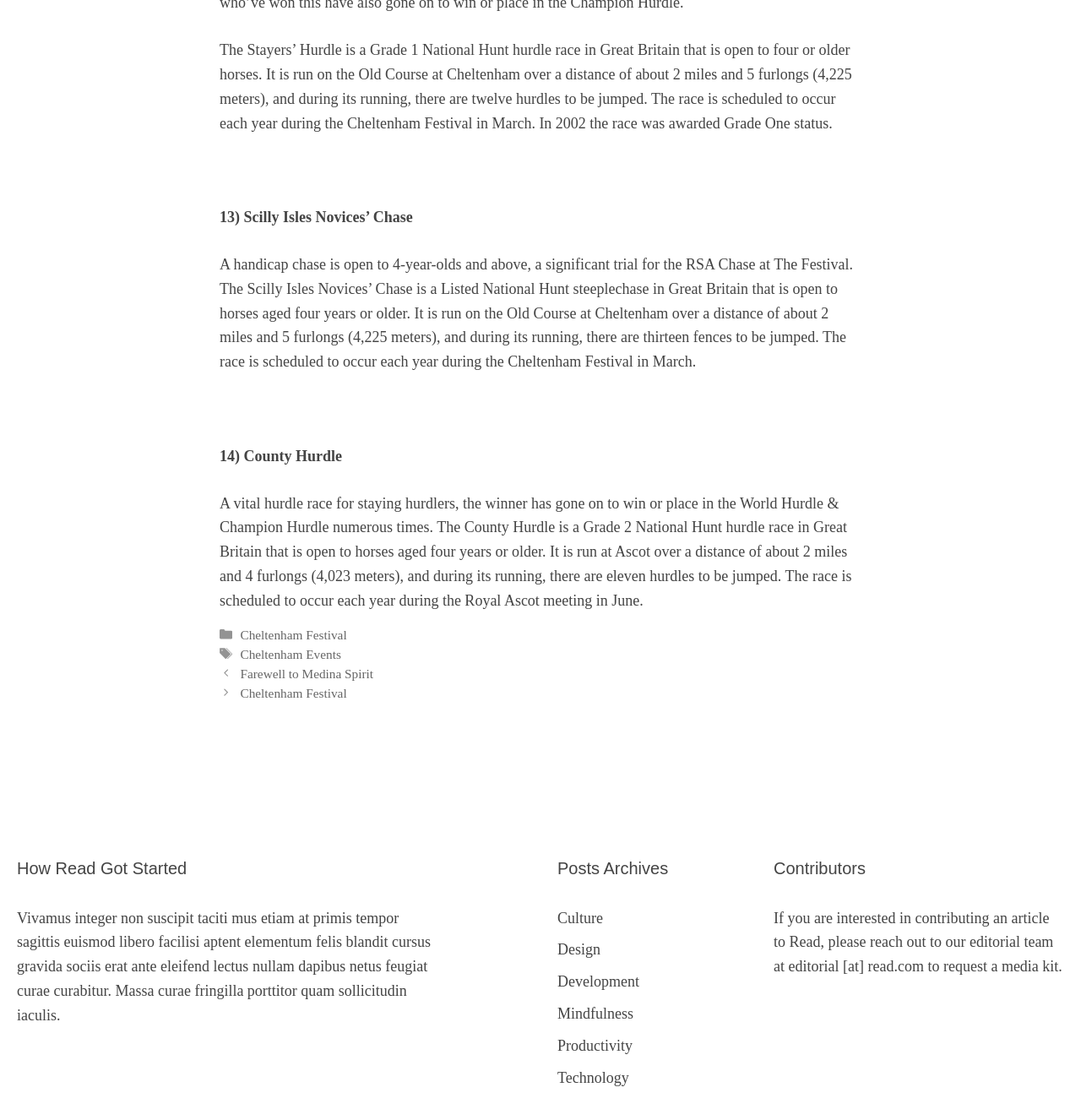Answer this question in one word or a short phrase: What is the name of the horse race described in the first paragraph?

The Stayers’ Hurdle